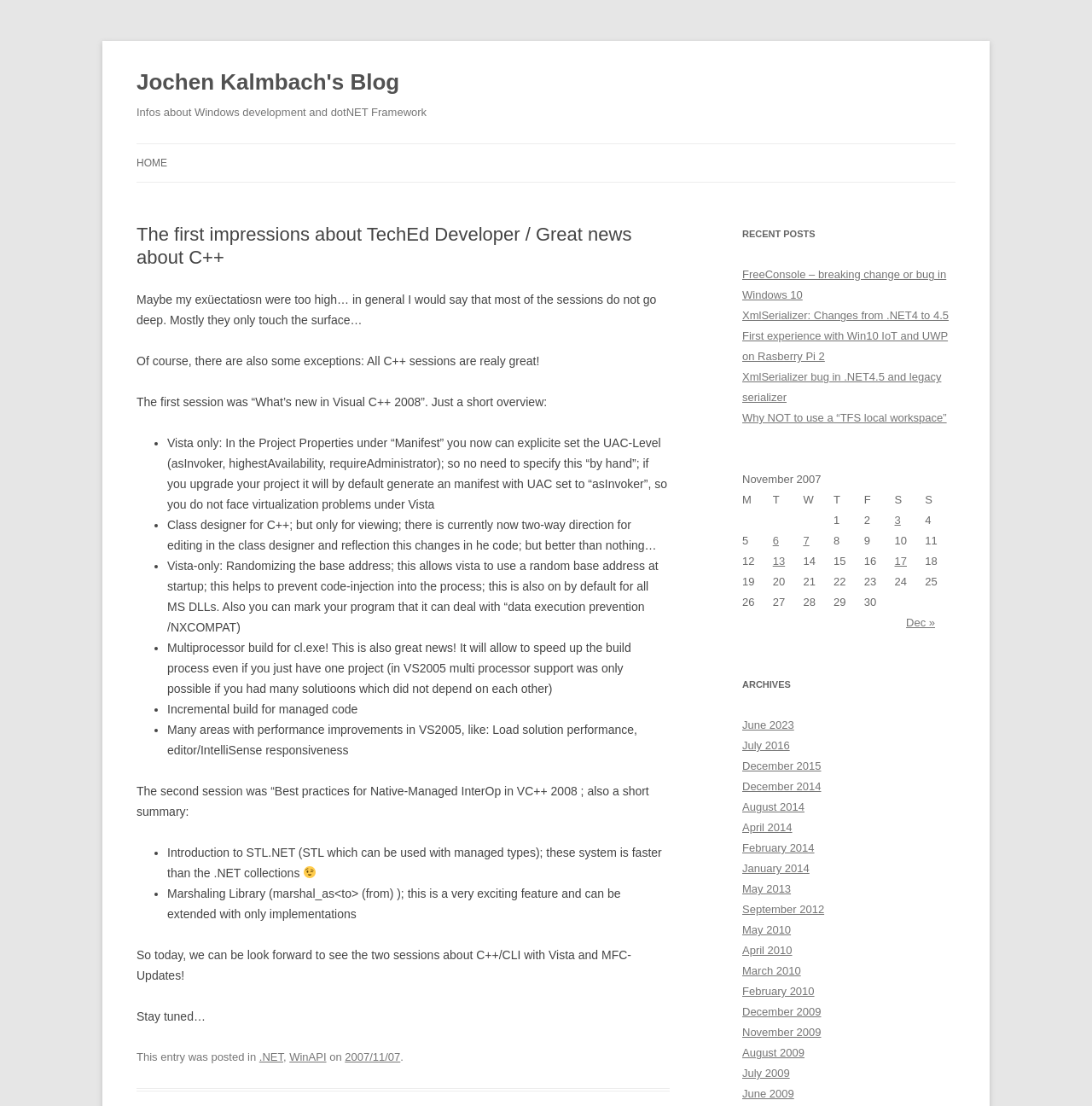Please identify the bounding box coordinates of the clickable area that will allow you to execute the instruction: "Read the post 'FreeConsole – breaking change or bug in Windows 10'".

[0.68, 0.243, 0.867, 0.273]